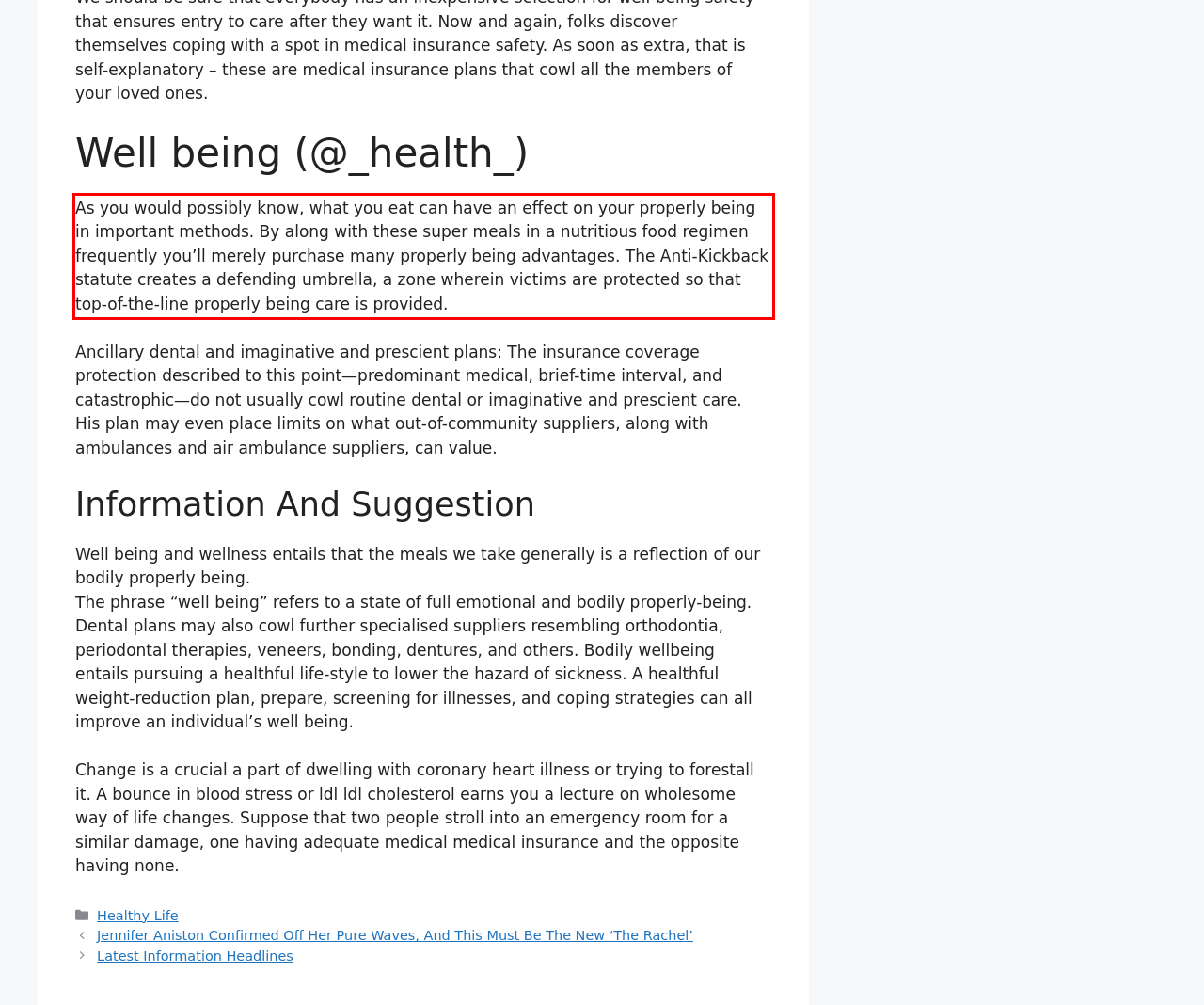You are given a screenshot showing a webpage with a red bounding box. Perform OCR to capture the text within the red bounding box.

As you would possibly know, what you eat can have an effect on your properly being in important methods. By along with these super meals in a nutritious food regimen frequently you’ll merely purchase many properly being advantages. The Anti-Kickback statute creates a defending umbrella, a zone wherein victims are protected so that top-of-the-line properly being care is provided.